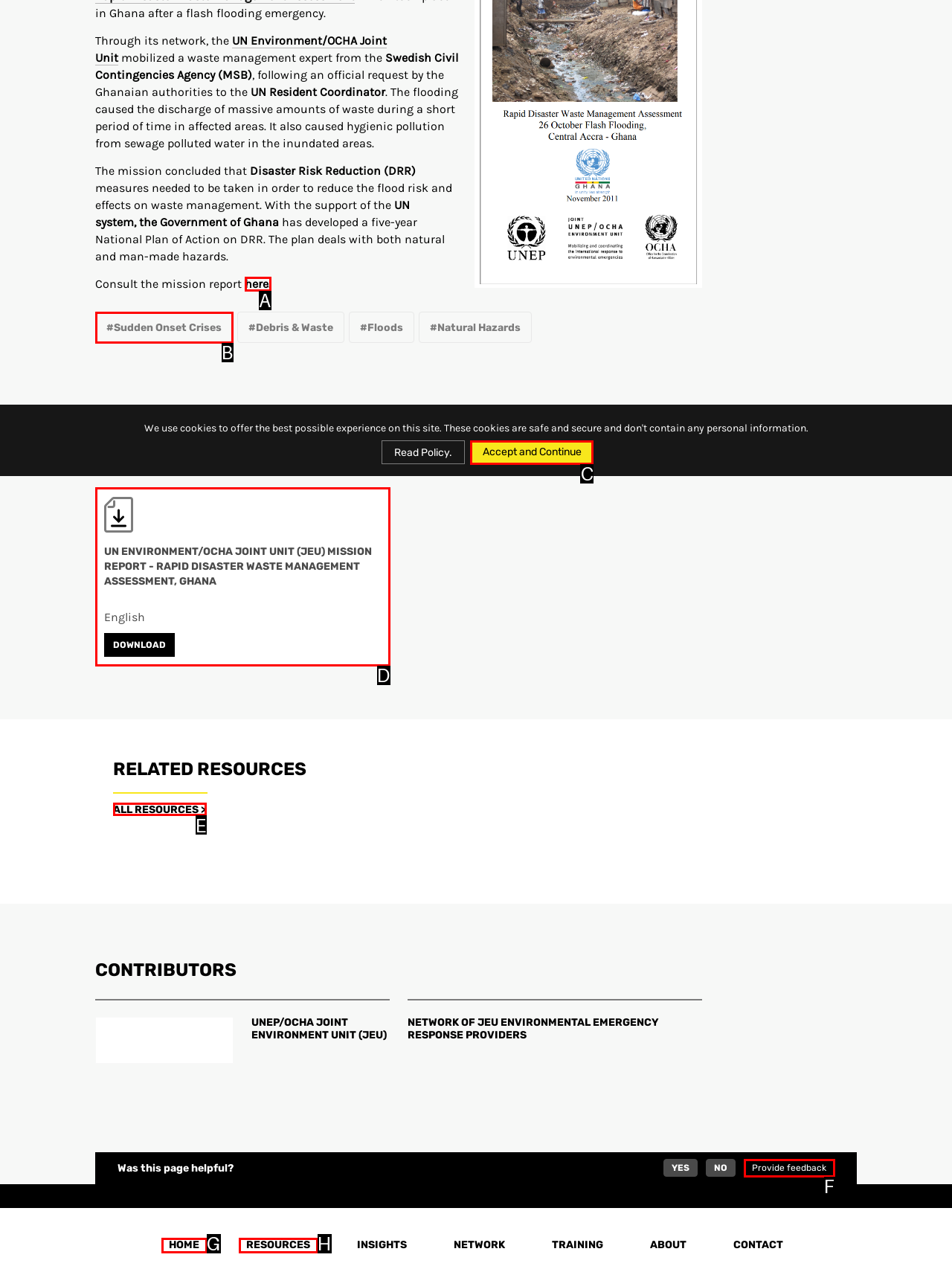From the options presented, which lettered element matches this description: All Resources >
Reply solely with the letter of the matching option.

E